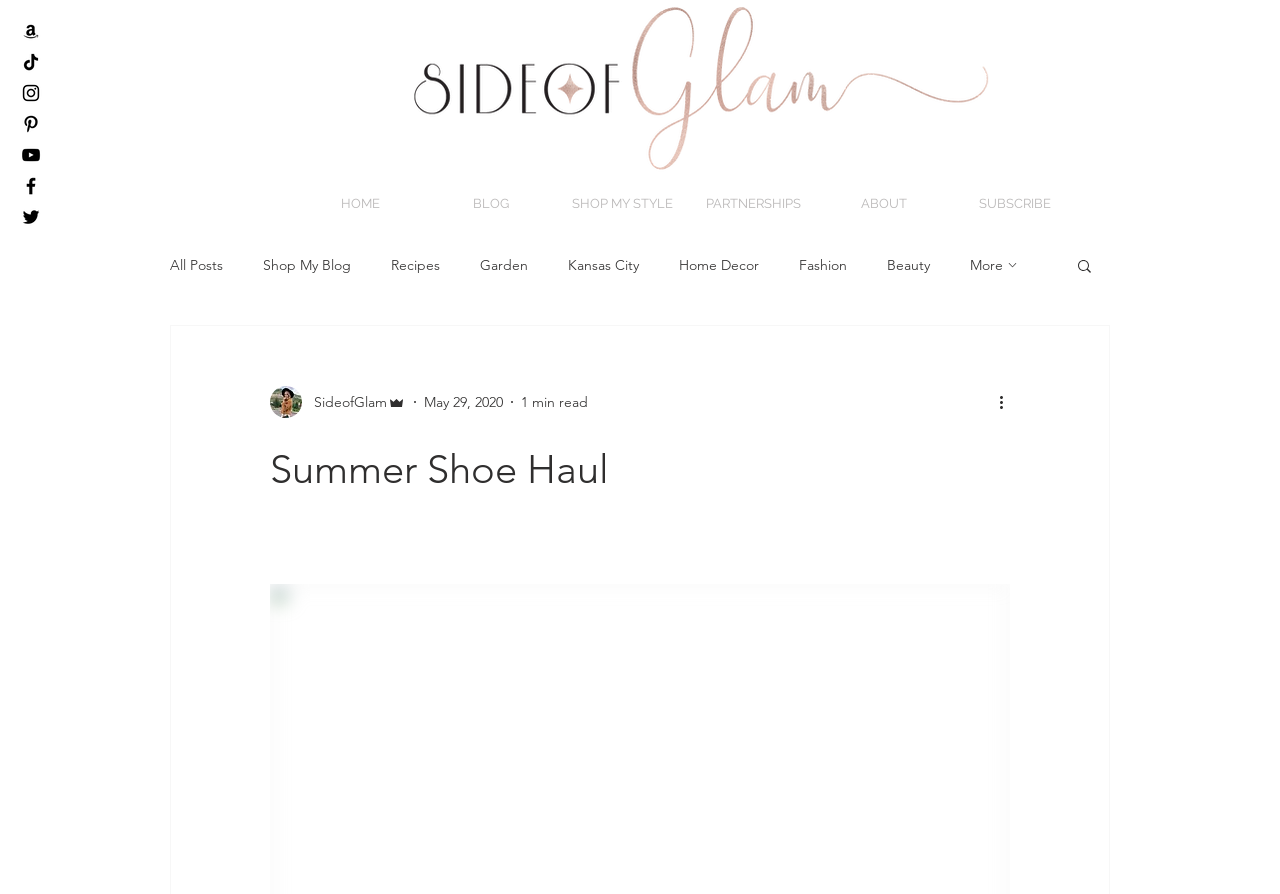Using the description: "Shop My Blog", determine the UI element's bounding box coordinates. Ensure the coordinates are in the format of four float numbers between 0 and 1, i.e., [left, top, right, bottom].

[0.205, 0.286, 0.274, 0.306]